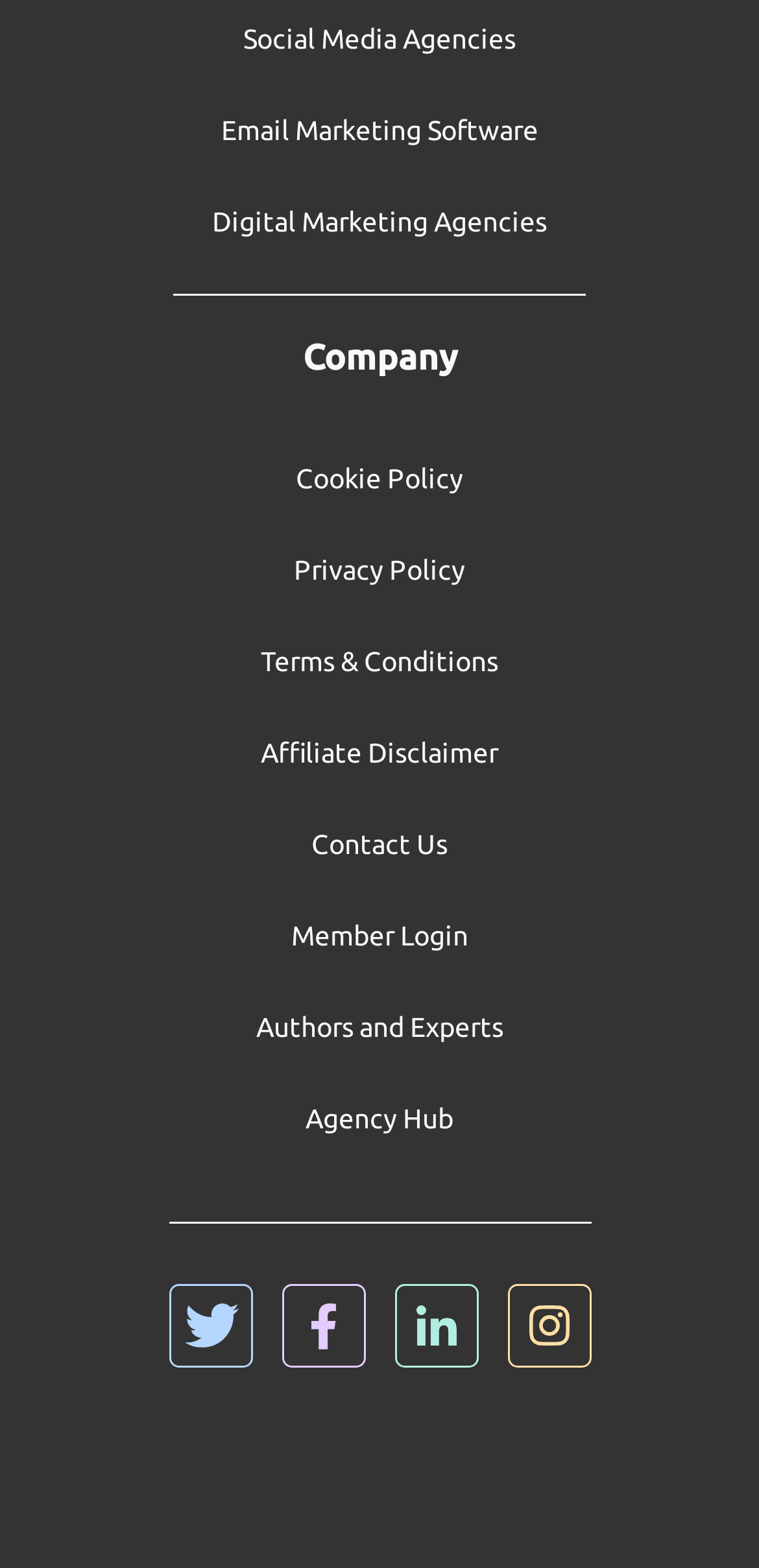Provide a one-word or brief phrase answer to the question:
What is the company name?

Company